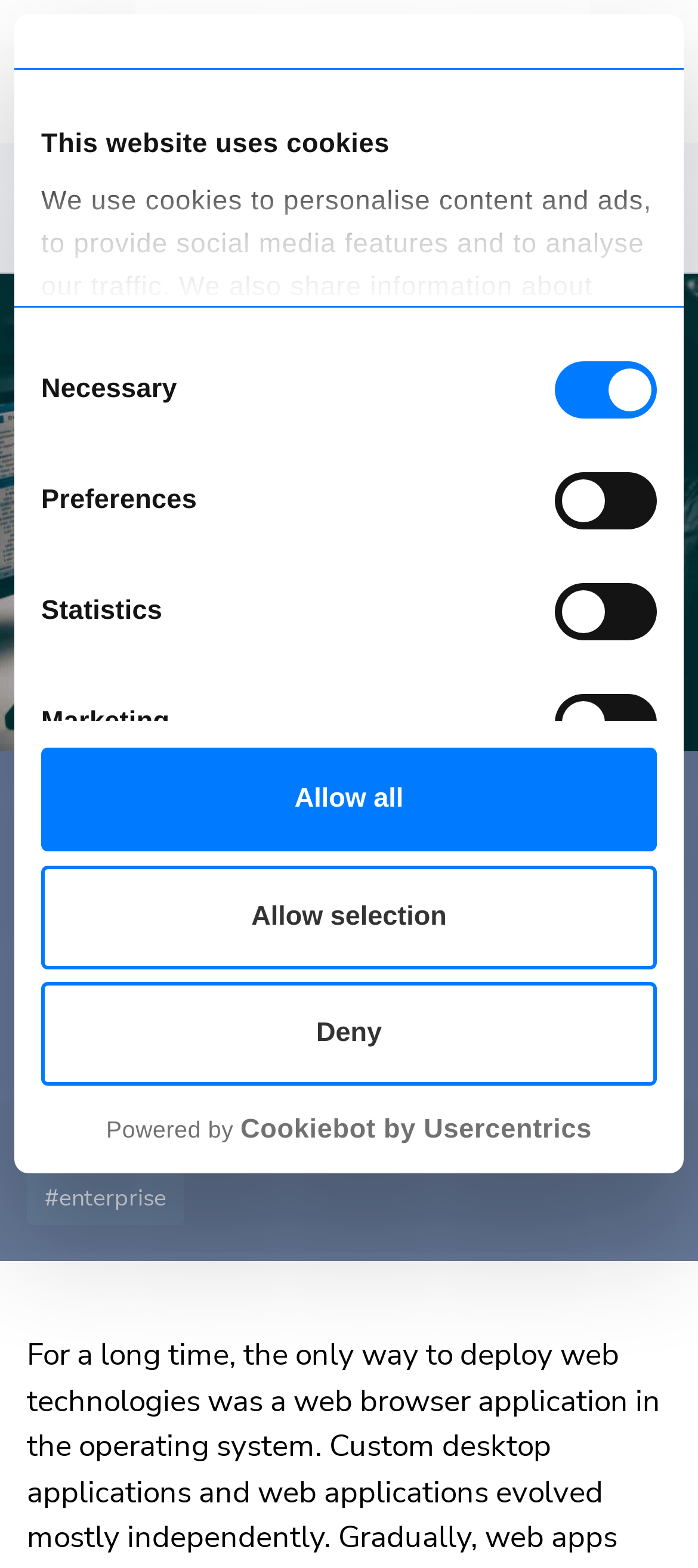Refer to the element description Blog and identify the corresponding bounding box in the screenshot. Format the coordinates as (top-left x, top-left y, bottom-right x, bottom-right y) with values in the range of 0 to 1.

[0.038, 0.119, 0.228, 0.148]